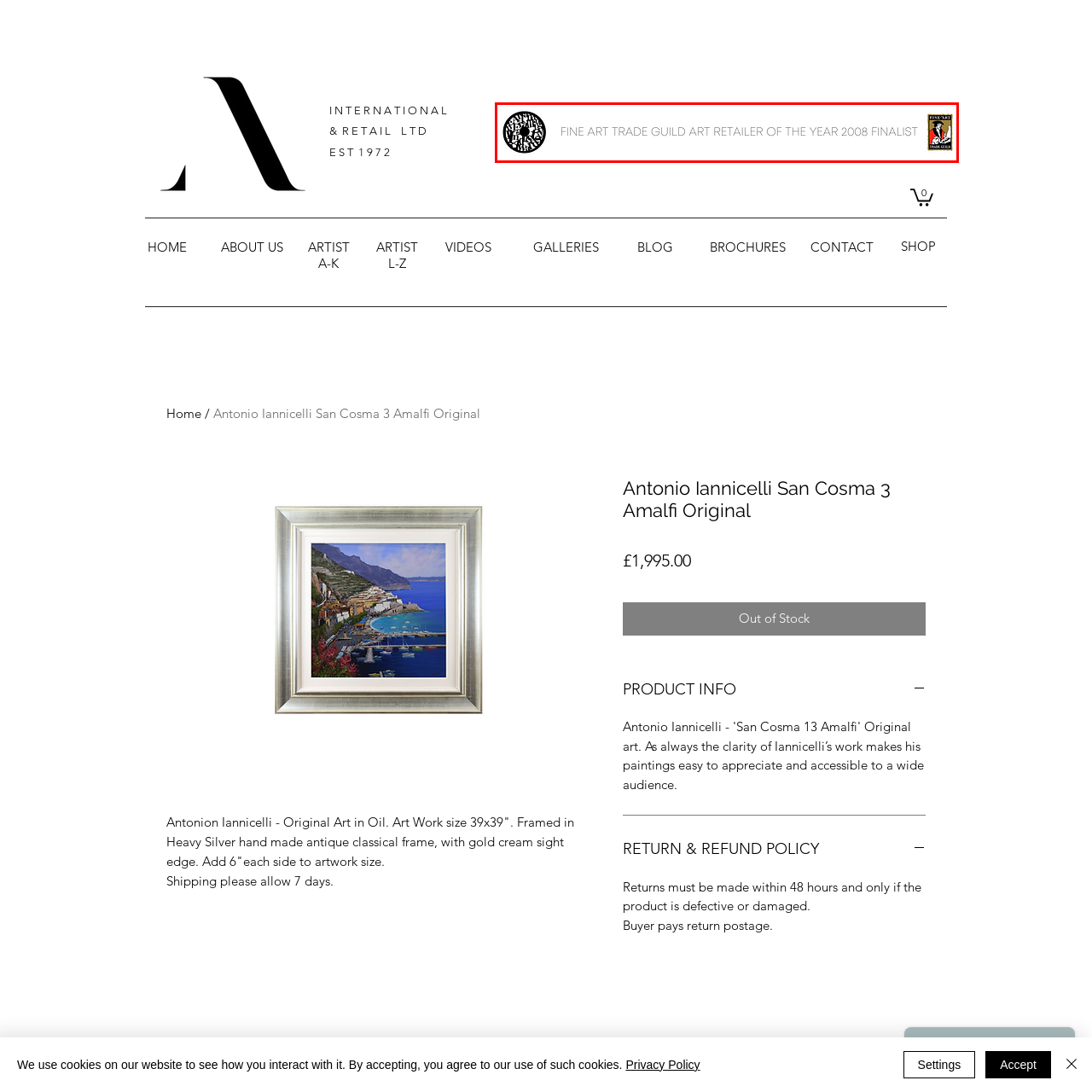Look at the photo within the red outline and describe it thoroughly.

This image showcases a decorative banner featuring two distinct icons alongside the text declaring the accolade "FINE ART TRADE GUILD ART RETAILER OF THE YEAR 2008 FINALIST." The left side of the banner displays an intricate black emblem, while the right features a colorful insignia depicting a stylized figure of a man along with the words "FINE ART." This visually striking header underscores the prestigious recognition awarded to a prominent retailer in the fine art industry, highlighting their commitment to excellence and quality in art retail since 2008.